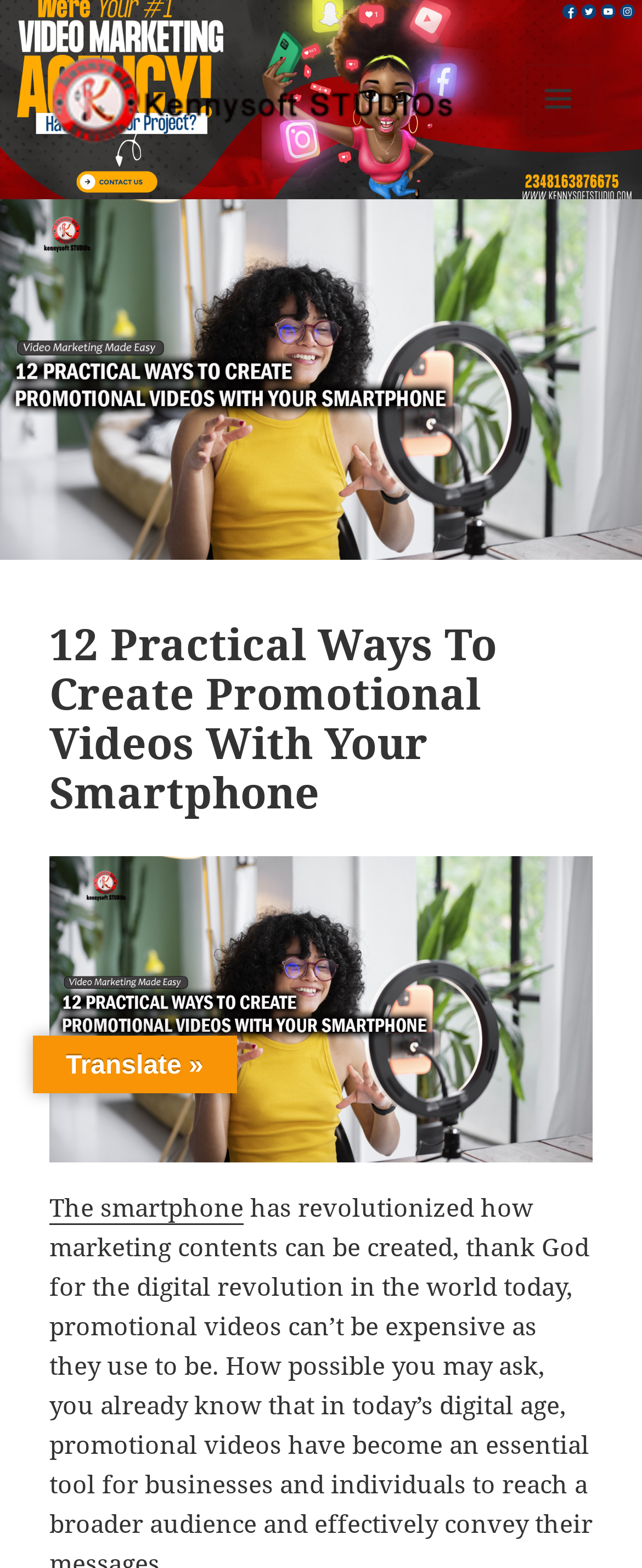Given the description "Menu and widgets", provide the bounding box coordinates of the corresponding UI element.

[0.815, 0.041, 0.923, 0.085]